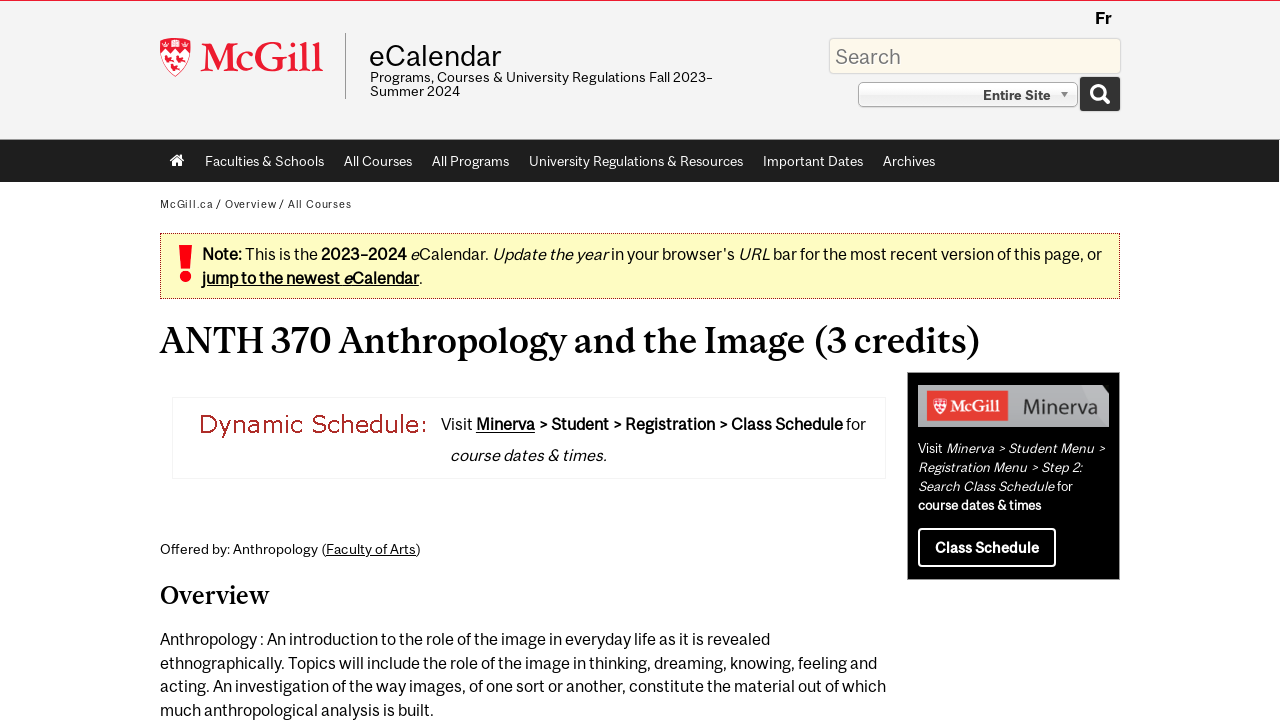Find the bounding box coordinates of the element I should click to carry out the following instruction: "Search for courses".

[0.648, 0.054, 0.875, 0.1]